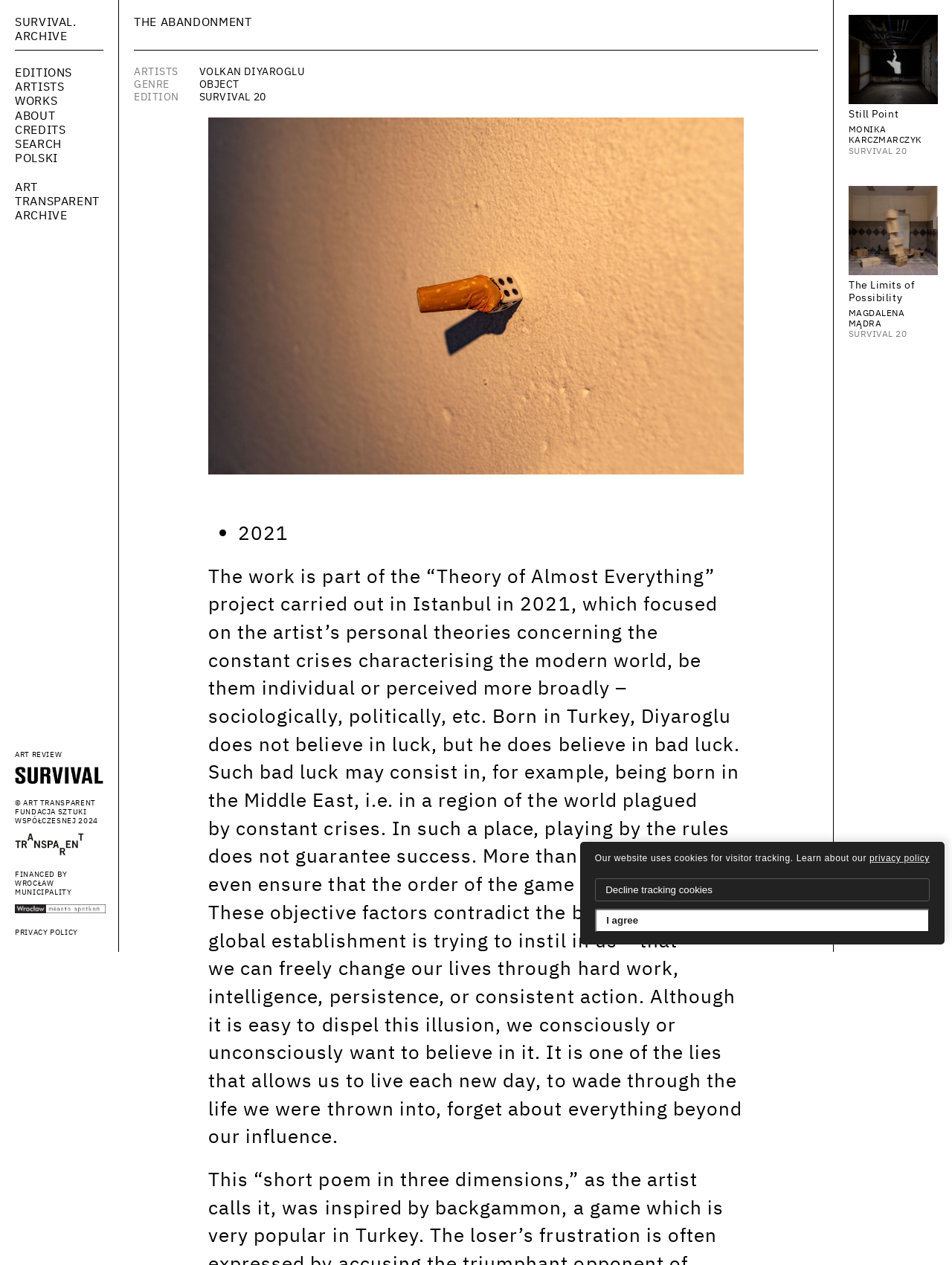Respond to the following query with just one word or a short phrase: 
What is the name of the project carried out in Istanbul in 2021?

Theory of Almost Everything